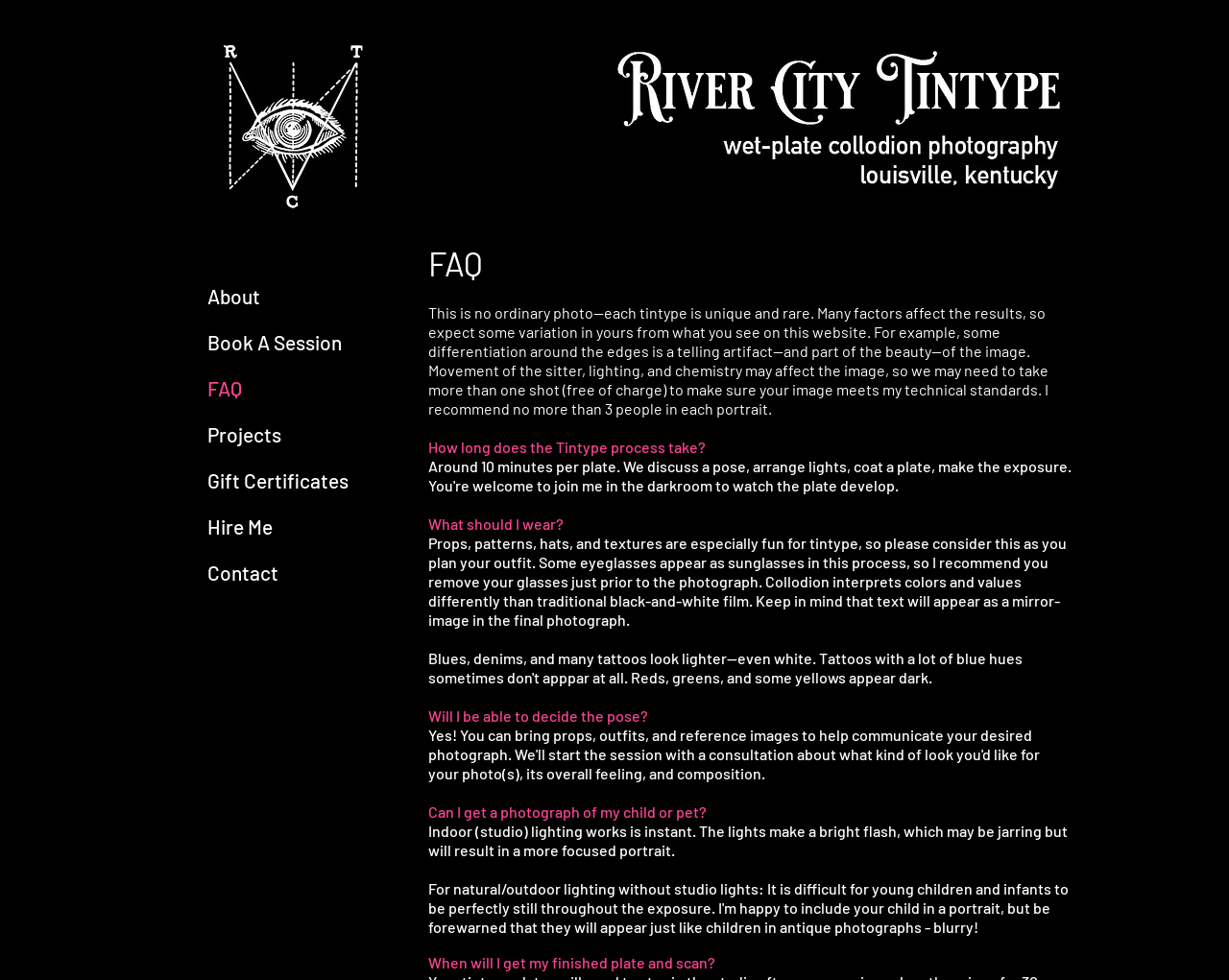What type of lighting is used in the studio?
Use the information from the screenshot to give a comprehensive response to the question.

The webpage mentions that indoor (studio) lighting works instantly, and the lights make a bright flash, which may be jarring but will result in a more focused portrait.